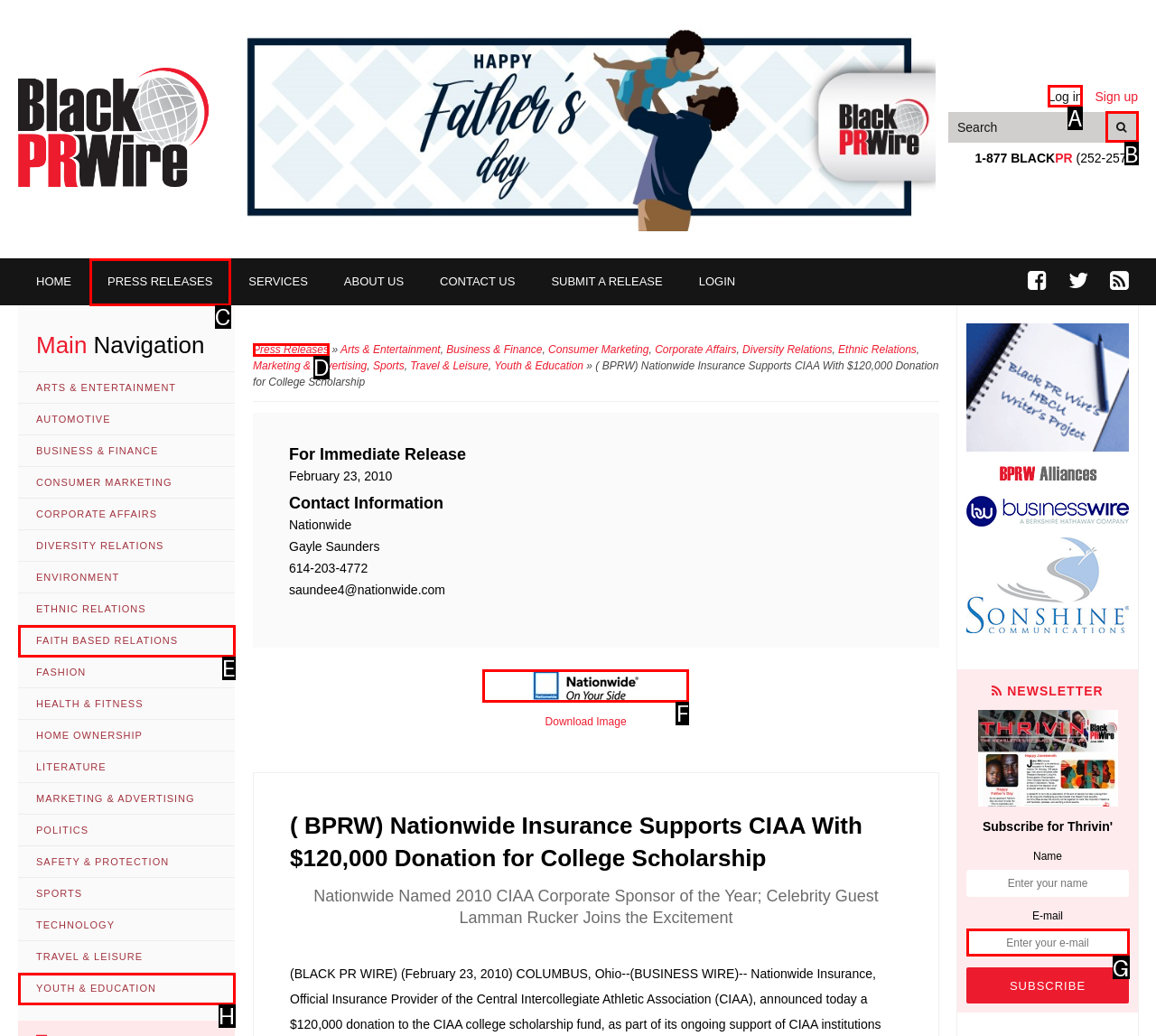Show which HTML element I need to click to perform this task: log in Answer with the letter of the correct choice.

A